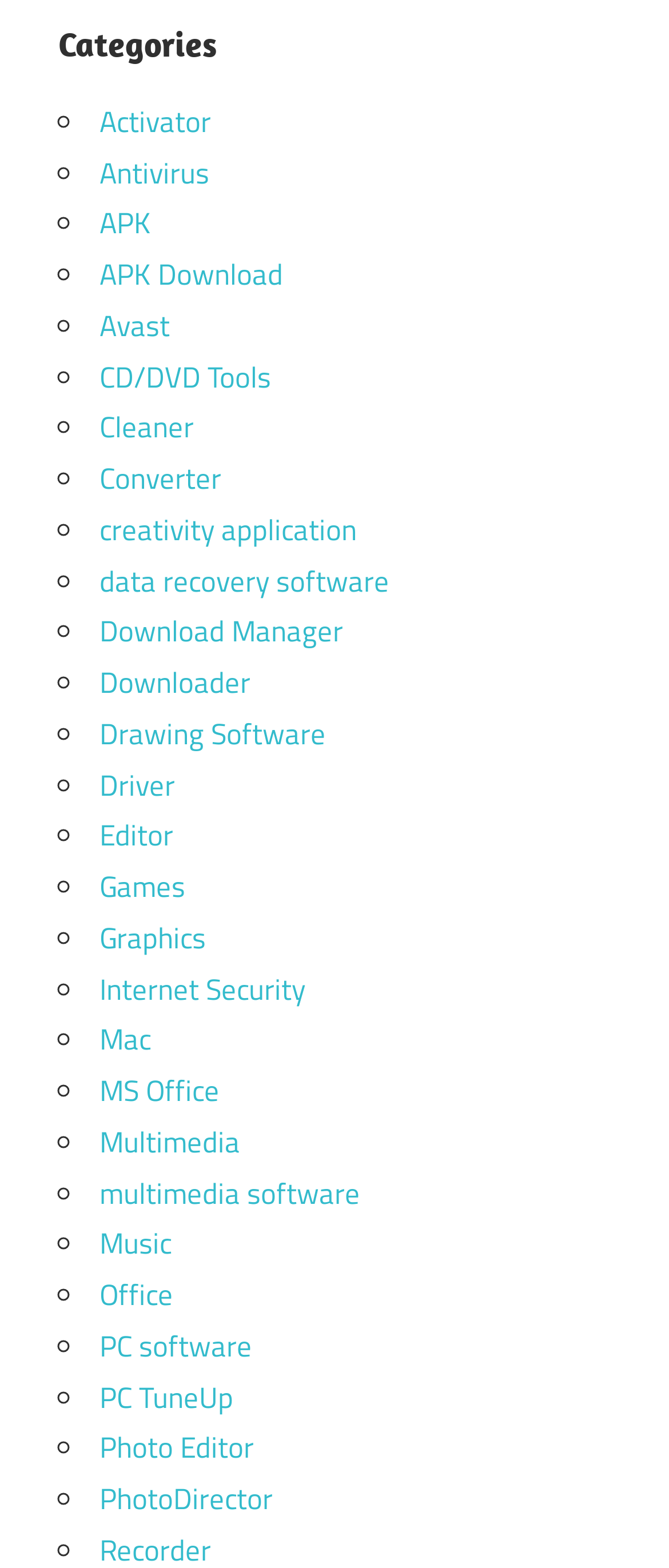Please mark the bounding box coordinates of the area that should be clicked to carry out the instruction: "Select the 'APK Download' option".

[0.149, 0.161, 0.423, 0.189]